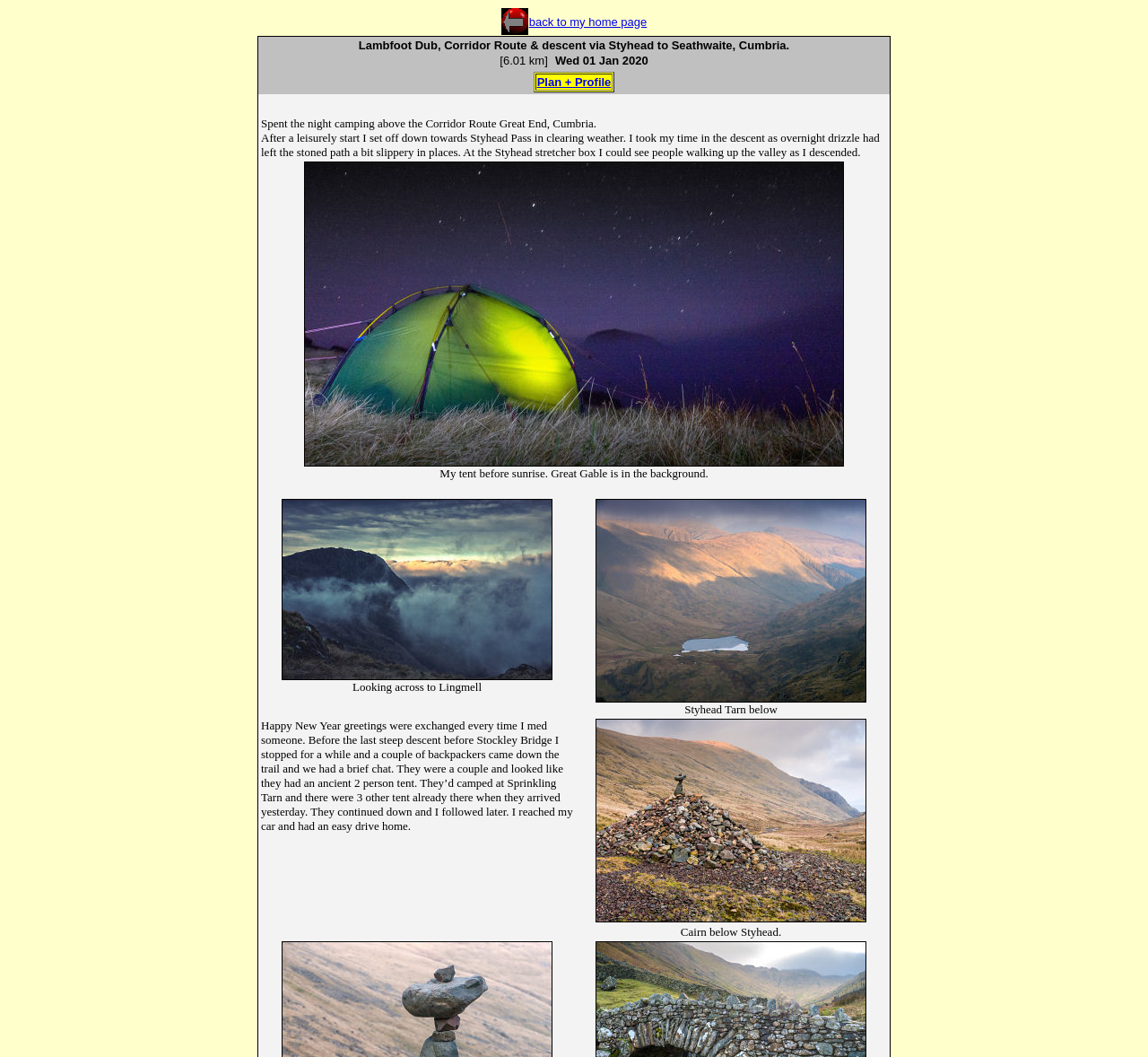What is the name of the pass mentioned in the text?
Refer to the image and answer the question using a single word or phrase.

Styhead Pass